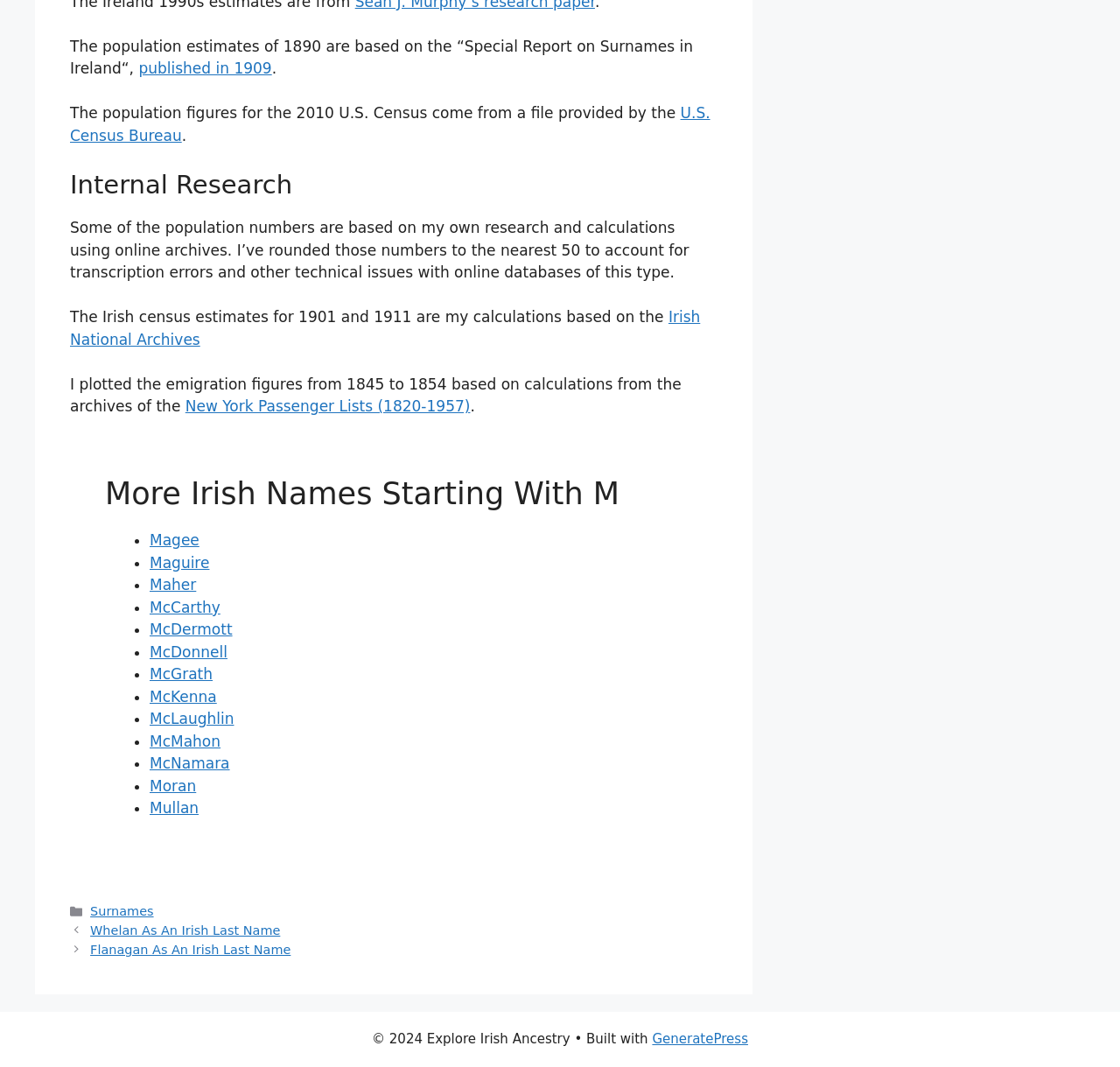Please identify the bounding box coordinates of the element's region that needs to be clicked to fulfill the following instruction: "Click on the link to the U.S. Census Bureau". The bounding box coordinates should consist of four float numbers between 0 and 1, i.e., [left, top, right, bottom].

[0.062, 0.098, 0.634, 0.135]